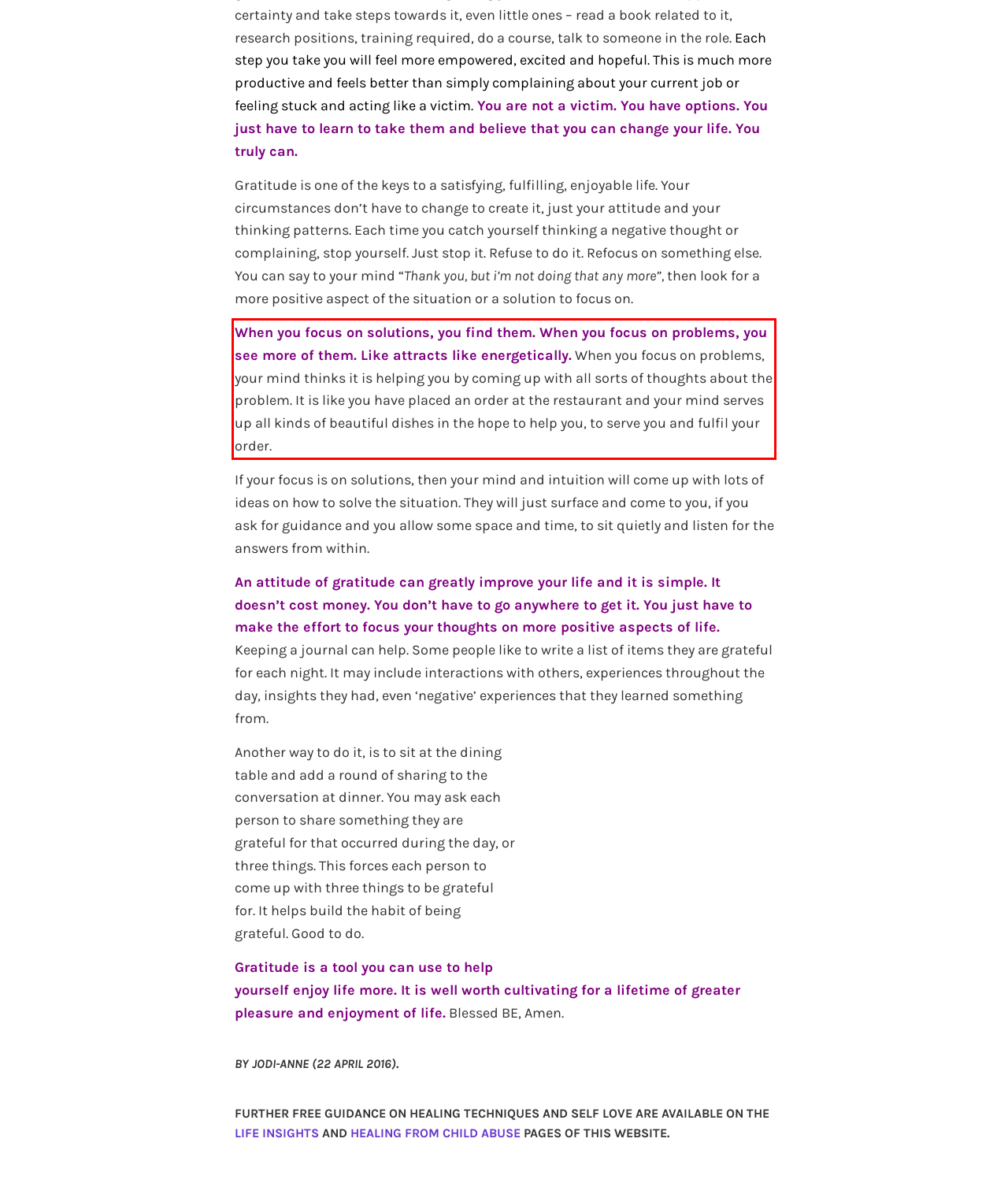Please look at the webpage screenshot and extract the text enclosed by the red bounding box.

When you focus on solutions, you find them. When you focus on problems, you see more of them. Like attracts like energetically. When you focus on problems, your mind thinks it is helping you by coming up with all sorts of thoughts about the problem. It is like you have placed an order at the restaurant and your mind serves up all kinds of beautiful dishes in the hope to help you, to serve you and fulfil your order.